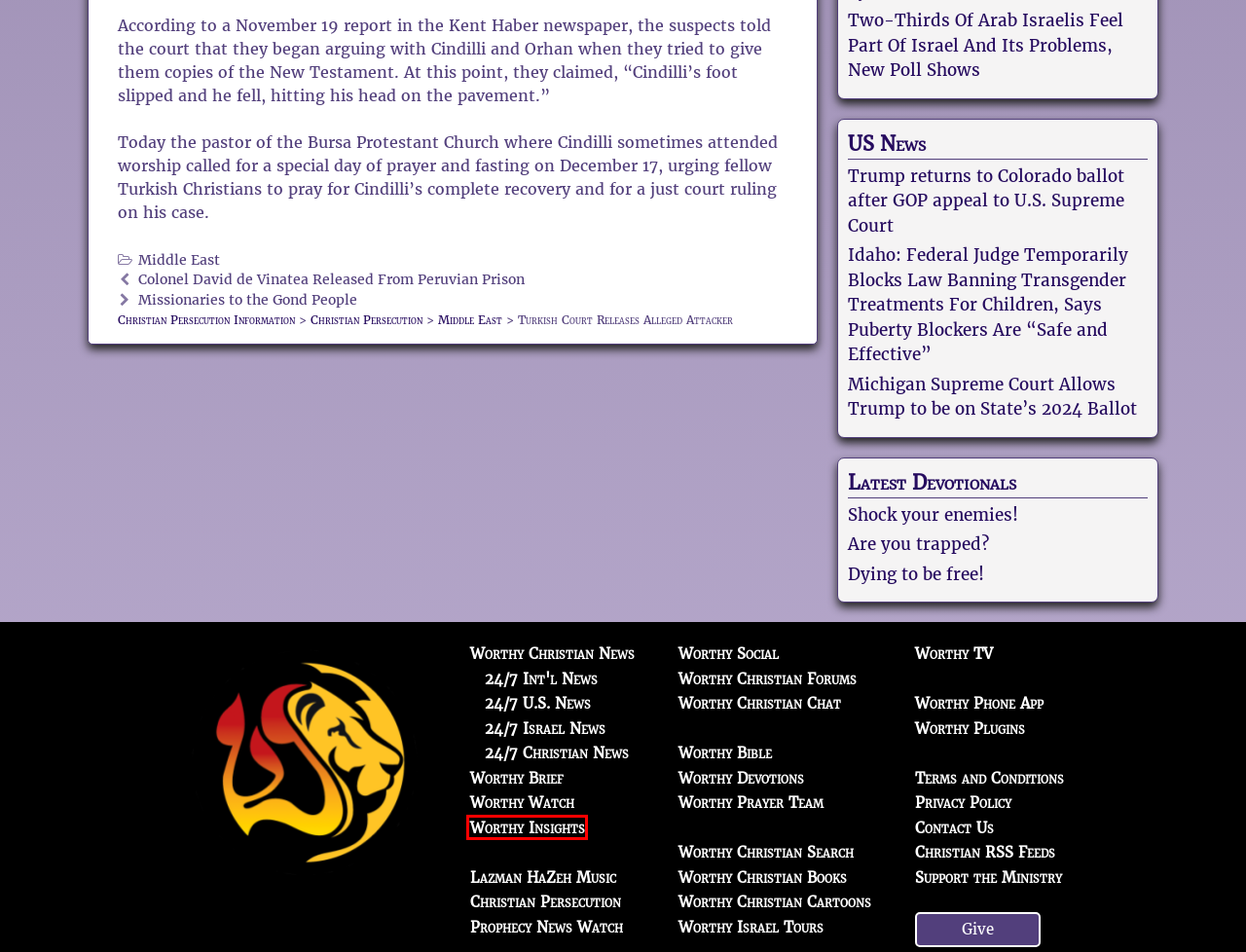Examine the webpage screenshot and identify the UI element enclosed in the red bounding box. Pick the webpage description that most accurately matches the new webpage after clicking the selected element. Here are the candidates:
A. Michigan Supreme Court Allows Trump To Be On State's 2024 Ballot
B. Are you trapped? - Worthy Christian Devotions - Daily Devotional
C. Two-Thirds Of Arab Israelis Feel Part Of Israel And Its Problems, New Poll Shows
D. Worthy Insights - Insights into World Events
E. Shock your enemies! - Worthy Christian Devotions - Daily Devotional
F. 24/7 Israel News - Worthy Christian News
G. Trump Returns To Colorado Ballot After GOP Appeal To U.S. Supreme Court
H. Colonel David de Vinatea Released From Peruvian Prison - Christian Persecution Information

D